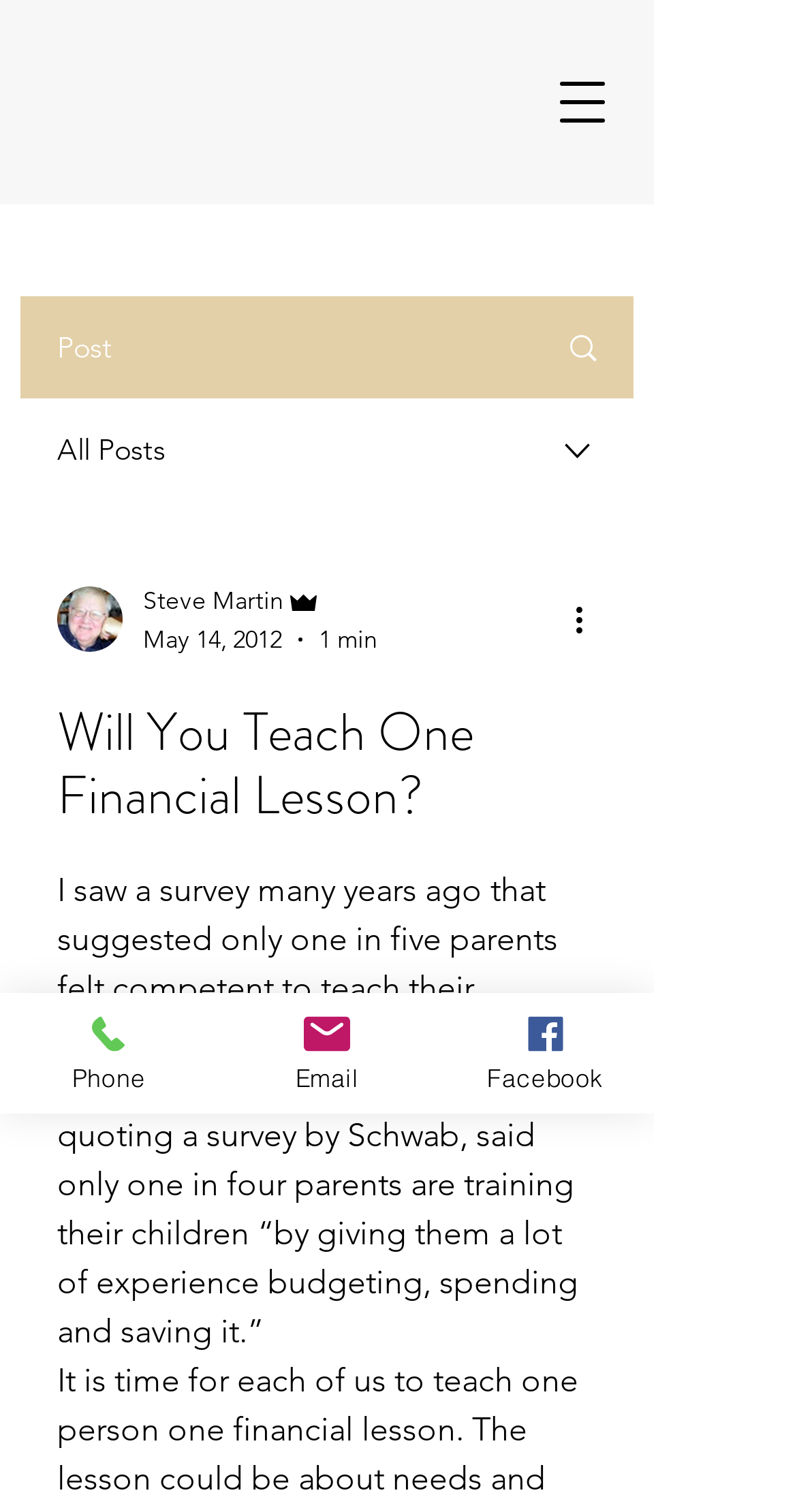Respond to the question with just a single word or phrase: 
How many social media links are there?

3